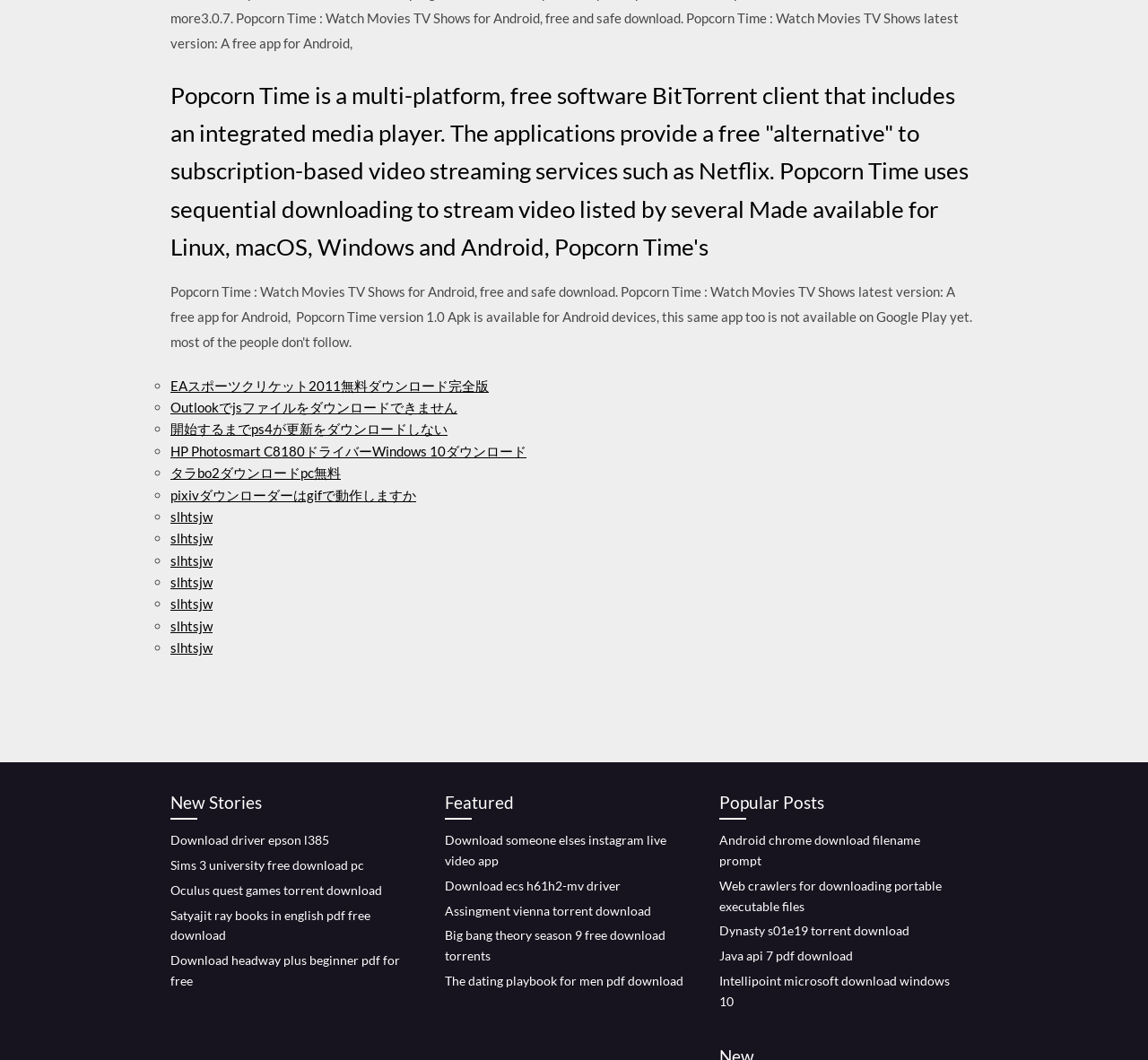Locate the bounding box coordinates of the region to be clicked to comply with the following instruction: "Access 'Download driver epson l385'". The coordinates must be four float numbers between 0 and 1, in the form [left, top, right, bottom].

[0.148, 0.785, 0.287, 0.8]